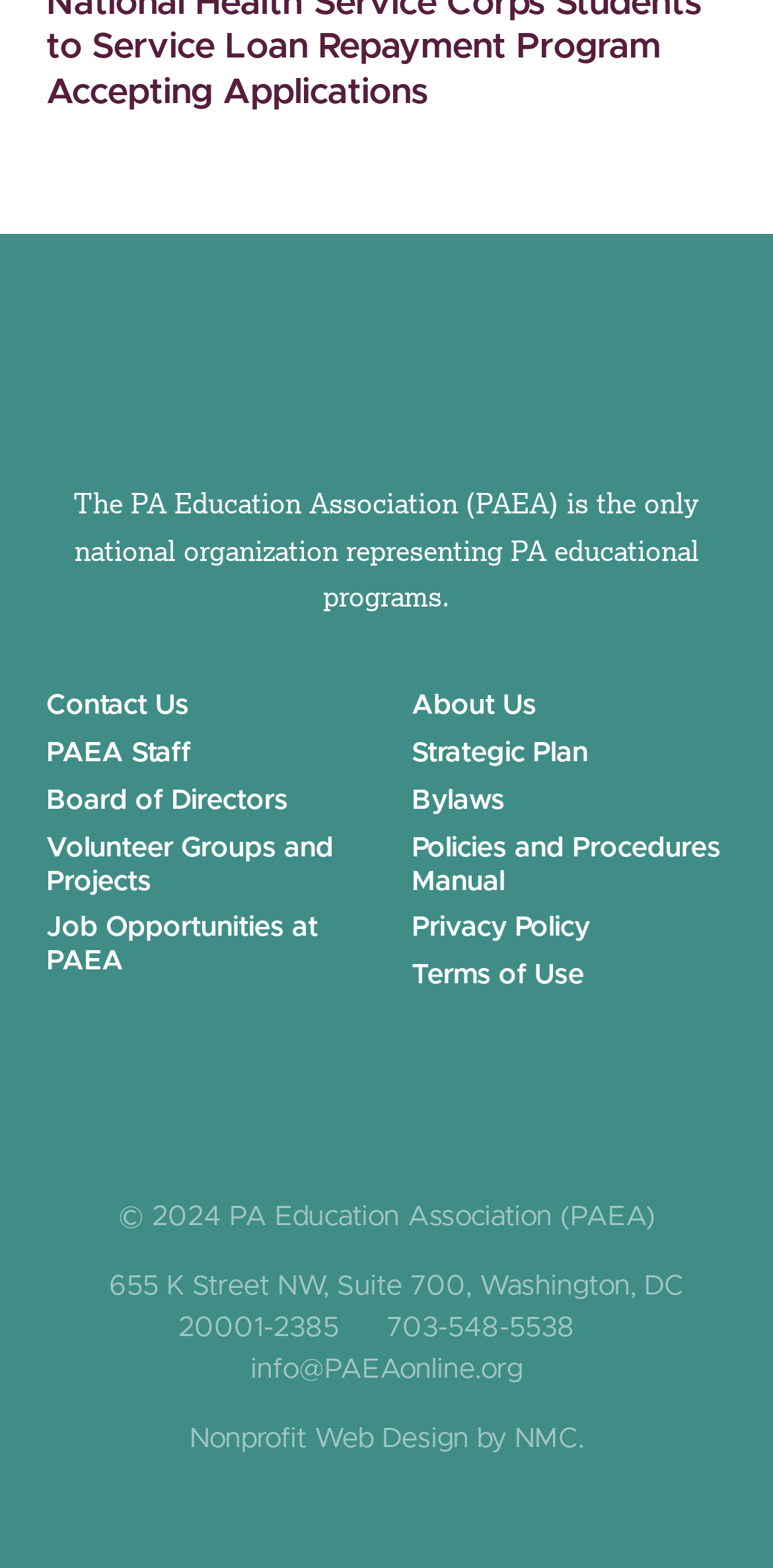Please specify the bounding box coordinates of the area that should be clicked to accomplish the following instruction: "Click on the PAEA Logo". The coordinates should consist of four float numbers between 0 and 1, i.e., [left, top, right, bottom].

[0.255, 0.2, 0.745, 0.282]